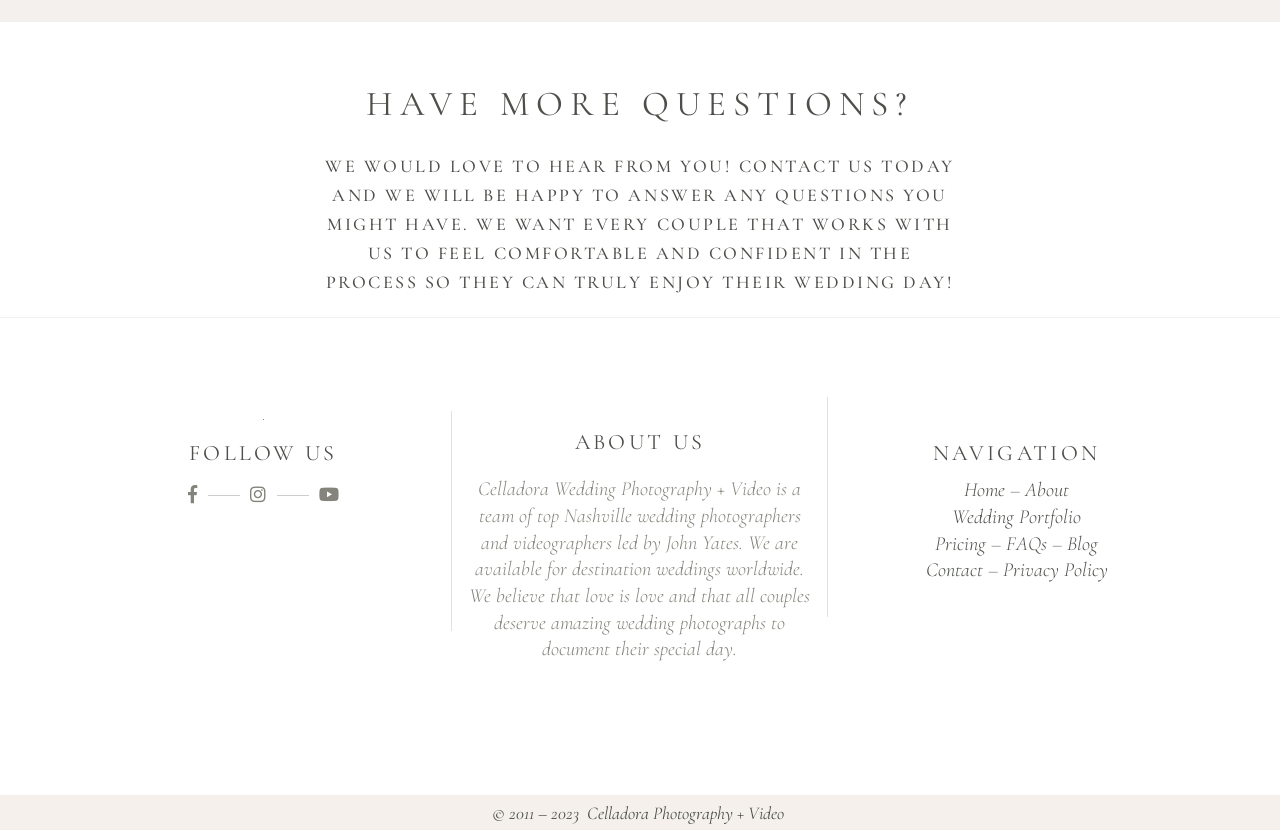Specify the bounding box coordinates of the element's area that should be clicked to execute the given instruction: "Click on the 'HOME' link". The coordinates should be four float numbers between 0 and 1, i.e., [left, top, right, bottom].

None